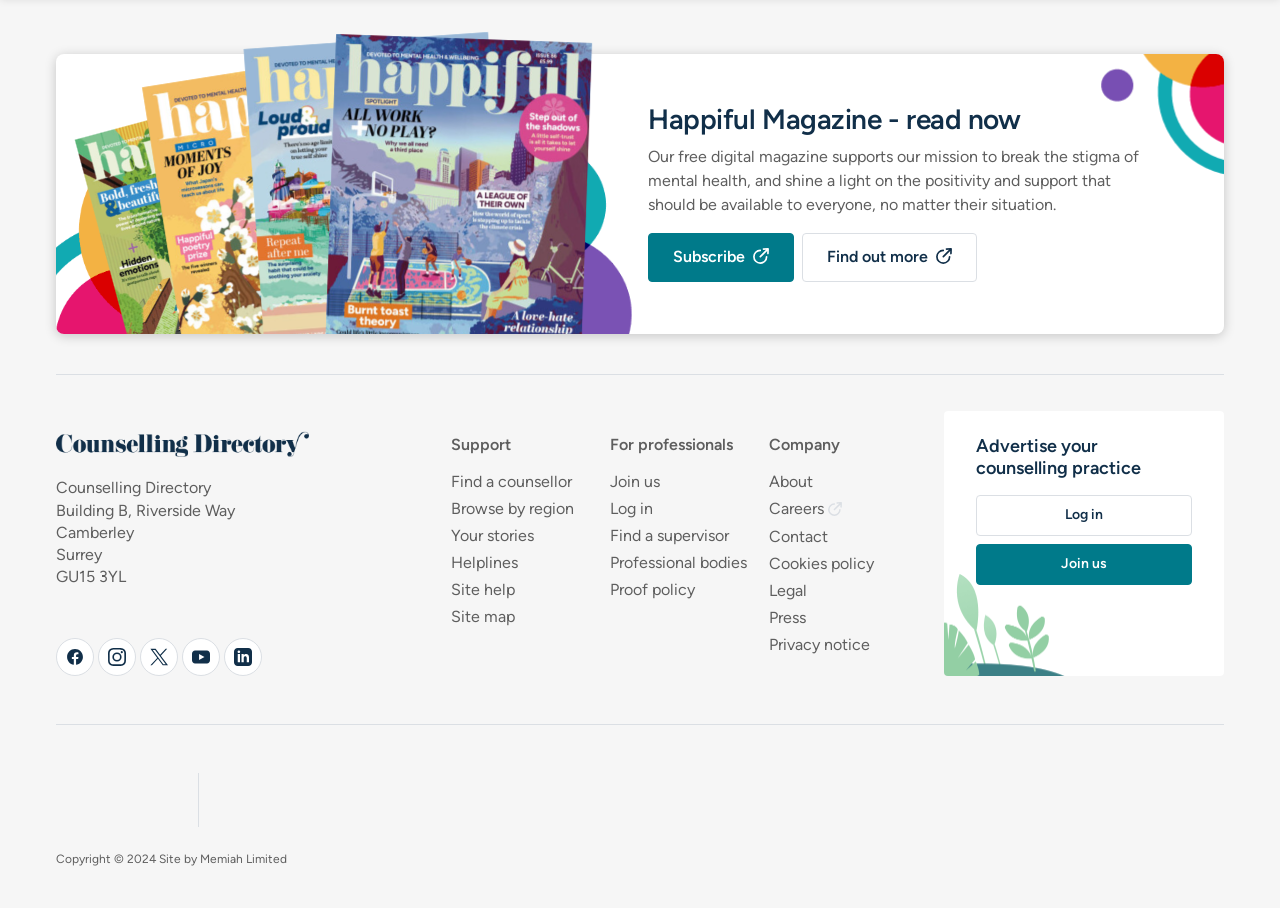What is the name of the magazine?
Answer briefly with a single word or phrase based on the image.

Happiful Magazine